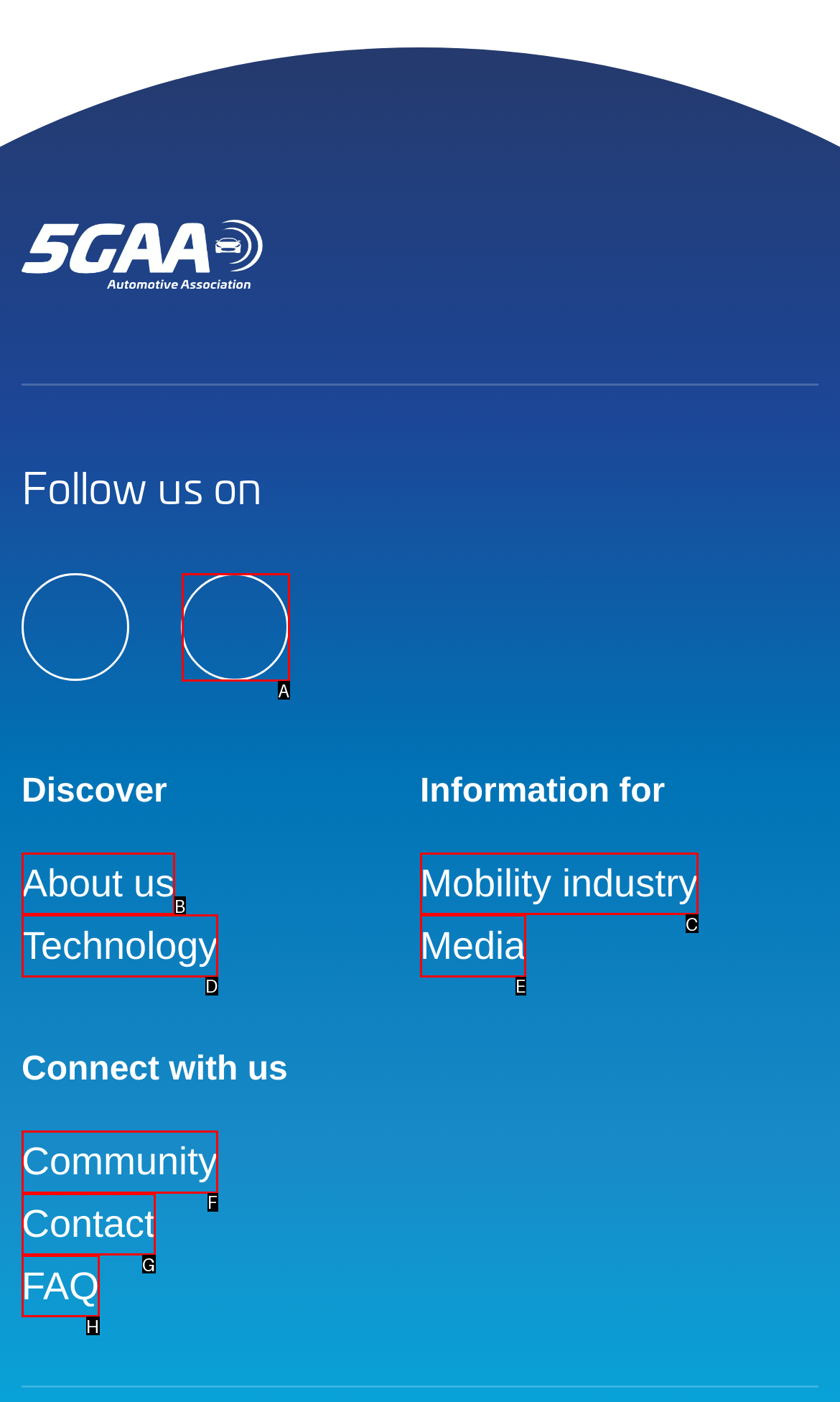Identify the HTML element that corresponds to the following description: About us. Provide the letter of the correct option from the presented choices.

B